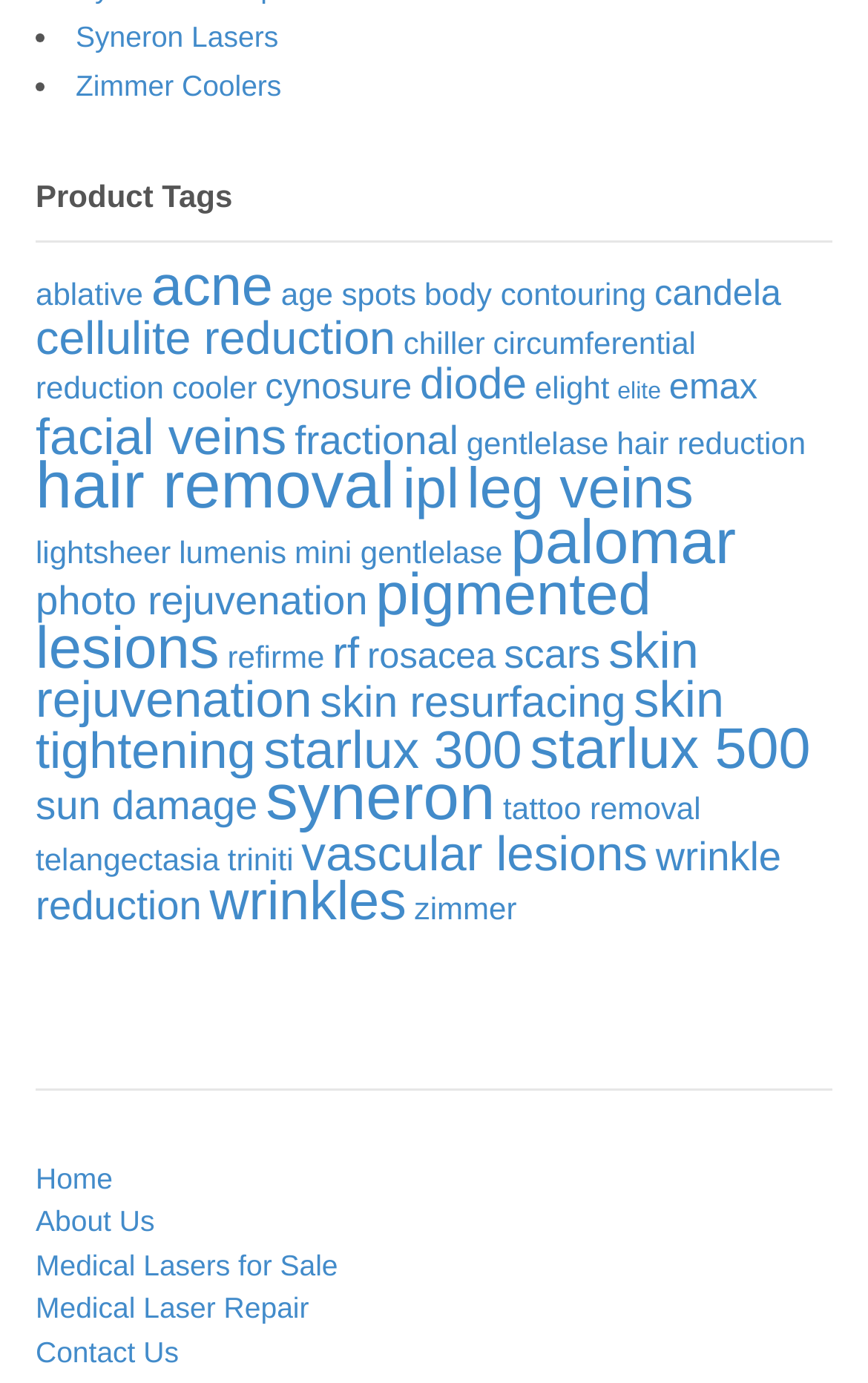Highlight the bounding box coordinates of the element that should be clicked to carry out the following instruction: "Go to the 'Home' page". The coordinates must be given as four float numbers ranging from 0 to 1, i.e., [left, top, right, bottom].

[0.041, 0.839, 0.13, 0.864]